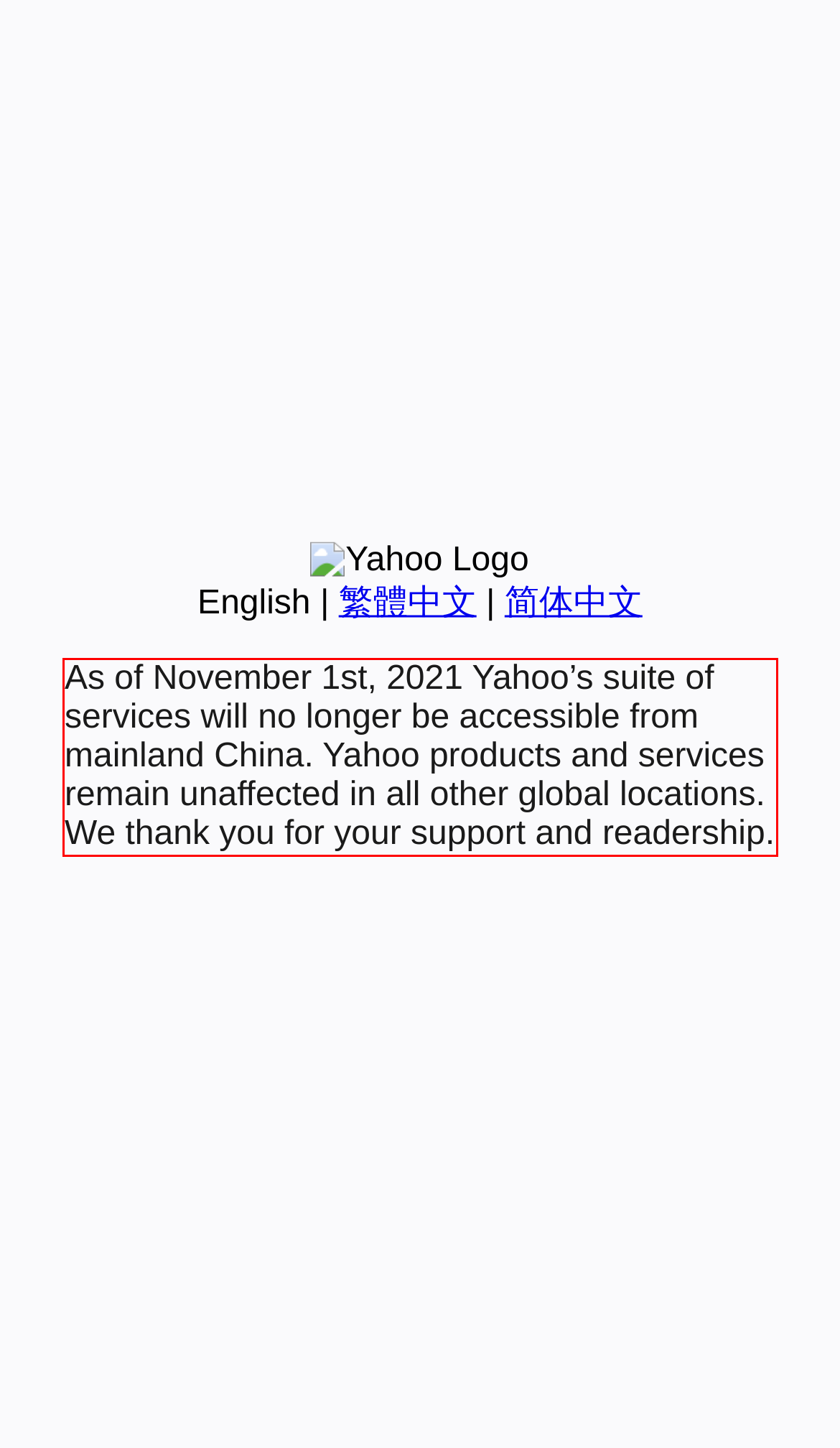Analyze the screenshot of a webpage where a red rectangle is bounding a UI element. Extract and generate the text content within this red bounding box.

As of November 1st, 2021 Yahoo’s suite of services will no longer be accessible from mainland China. Yahoo products and services remain unaffected in all other global locations. We thank you for your support and readership.